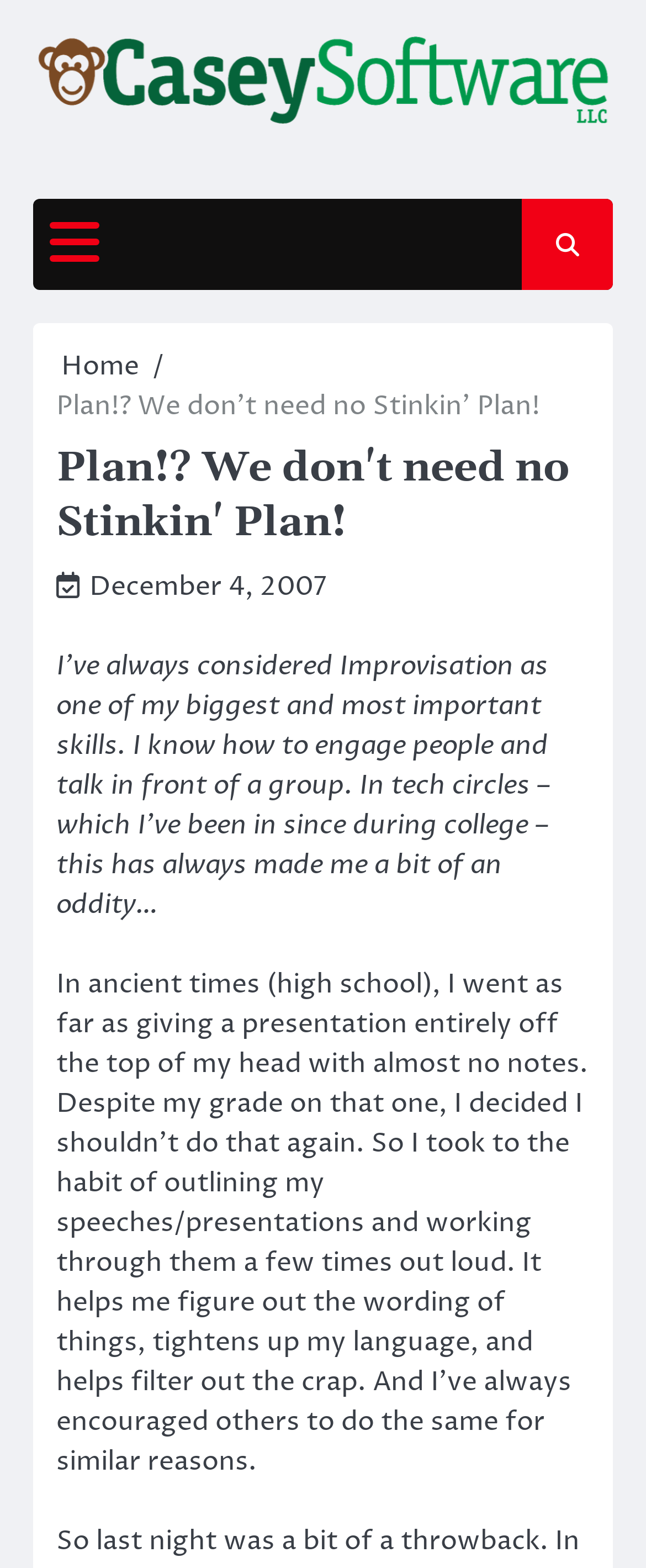What is the first sentence of the article?
Using the information from the image, answer the question thoroughly.

The first sentence of the article can be found at the bottom of the webpage, where the static text element contains the sentence 'So last night was a bit of a throwback. In...'. This sentence is part of the article's content.